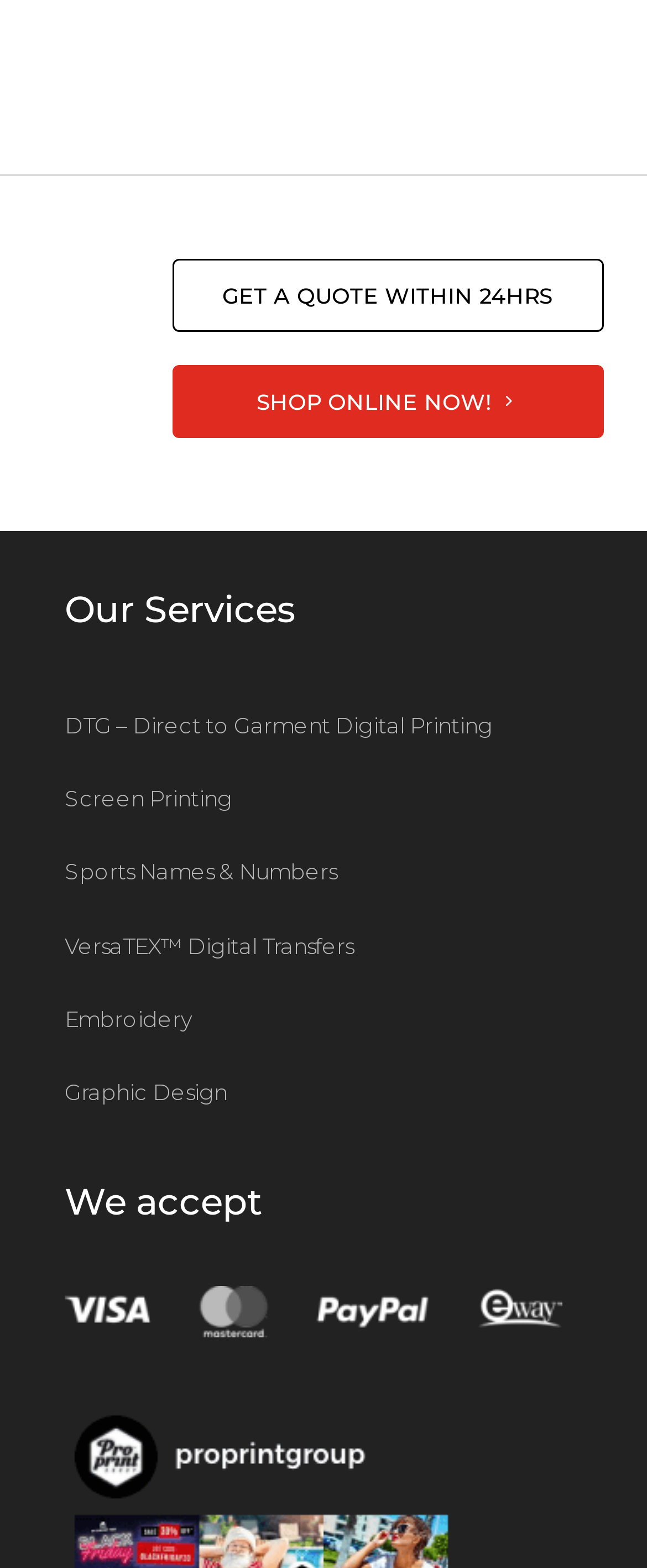Using the provided description: "Skip to content", find the bounding box coordinates of the corresponding UI element. The output should be four float numbers between 0 and 1, in the format [left, top, right, bottom].

None